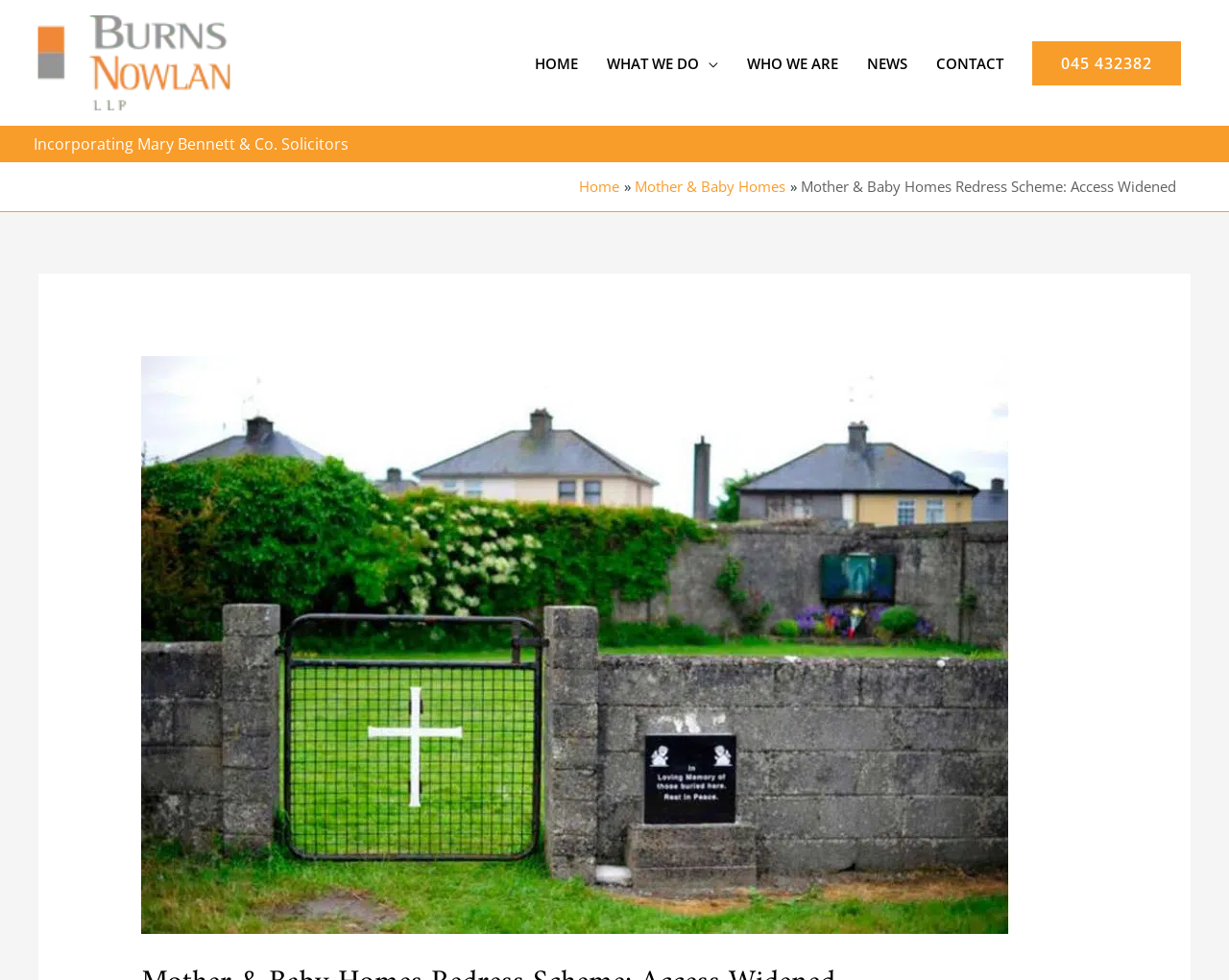How many navigation links are present?
Respond to the question with a single word or phrase according to the image.

9